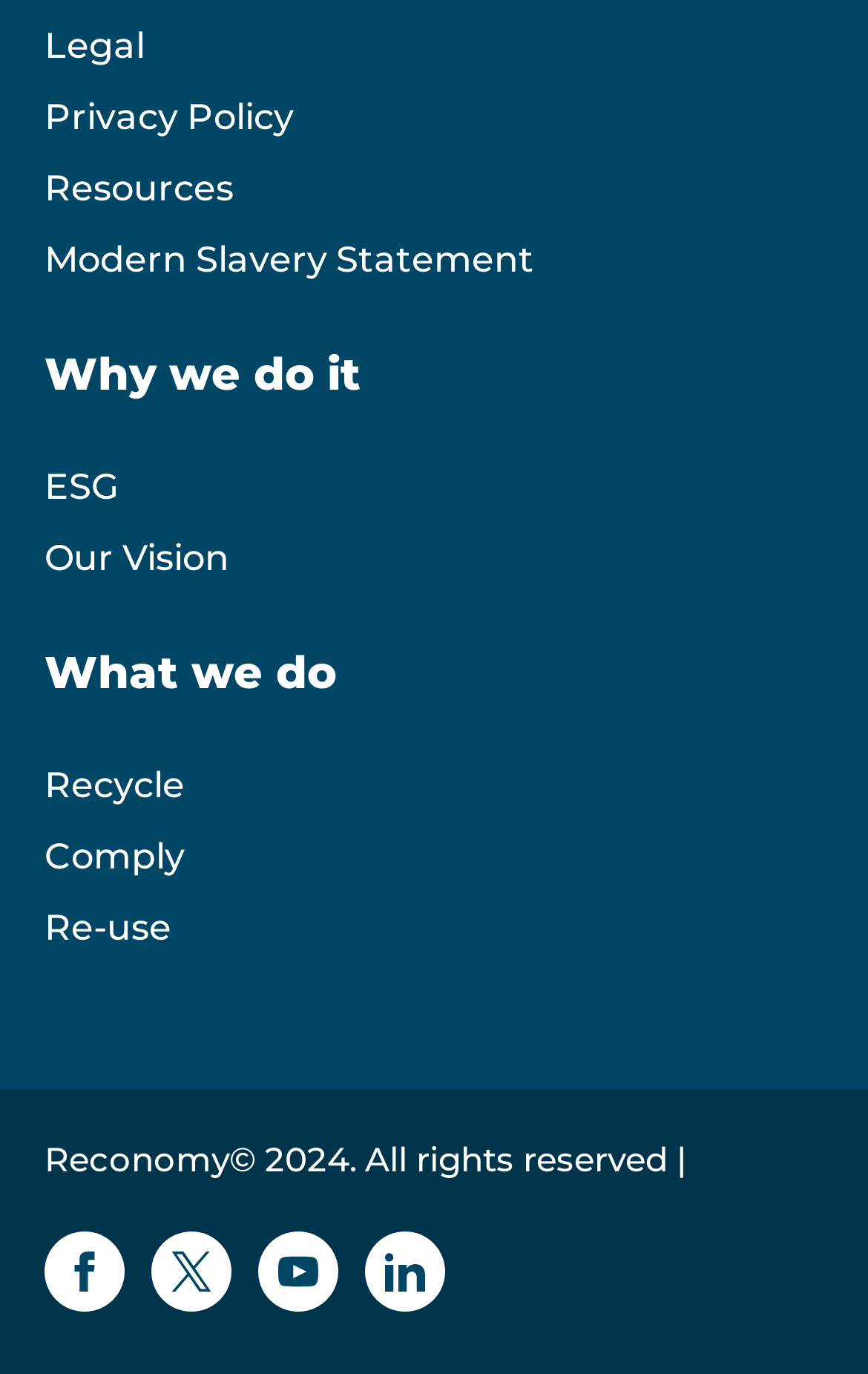Using the details from the image, please elaborate on the following question: What is the last link present at the top of the page?

I scrolled through the links present at the top of the page and found that the last link is 'Re-use'.